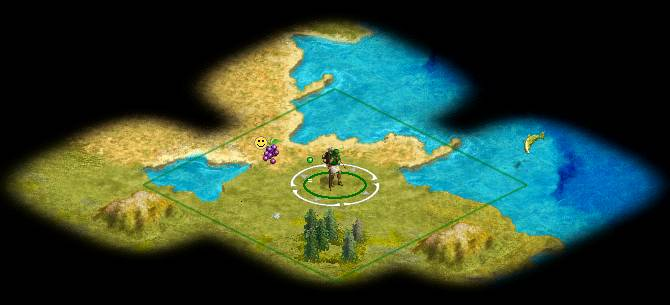What is the environment depicted in the map?
Provide a well-explained and detailed answer to the question.

The caption describes the setting as featuring a mix of grasslands and water bodies, with picturesque hills and clusters of trees, suggesting a rich ecosystem ripe for exploration and development.